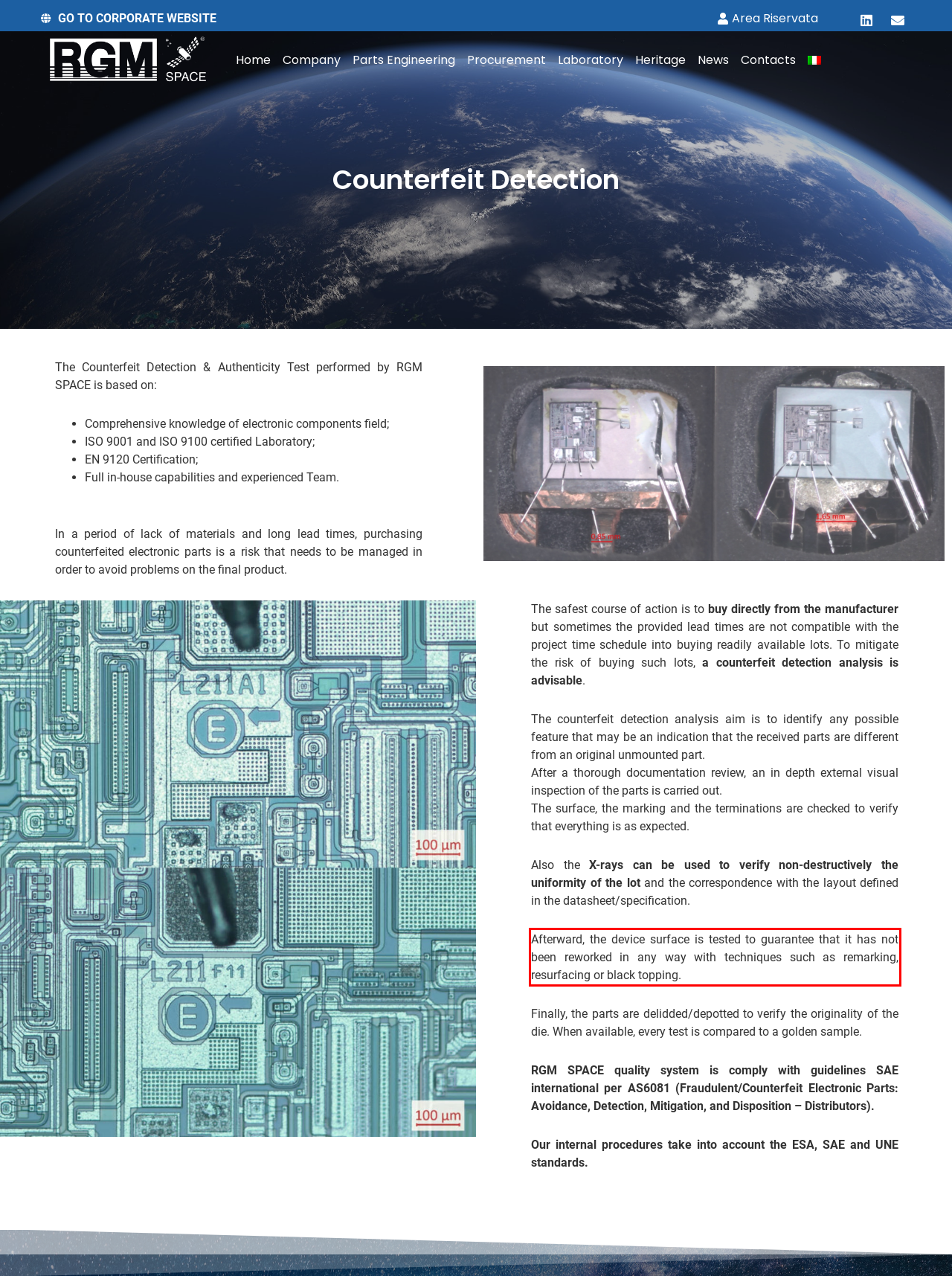Please identify the text within the red rectangular bounding box in the provided webpage screenshot.

Afterward, the device surface is tested to guarantee that it has not been reworked in any way with techniques such as remarking, resurfacing or black topping.